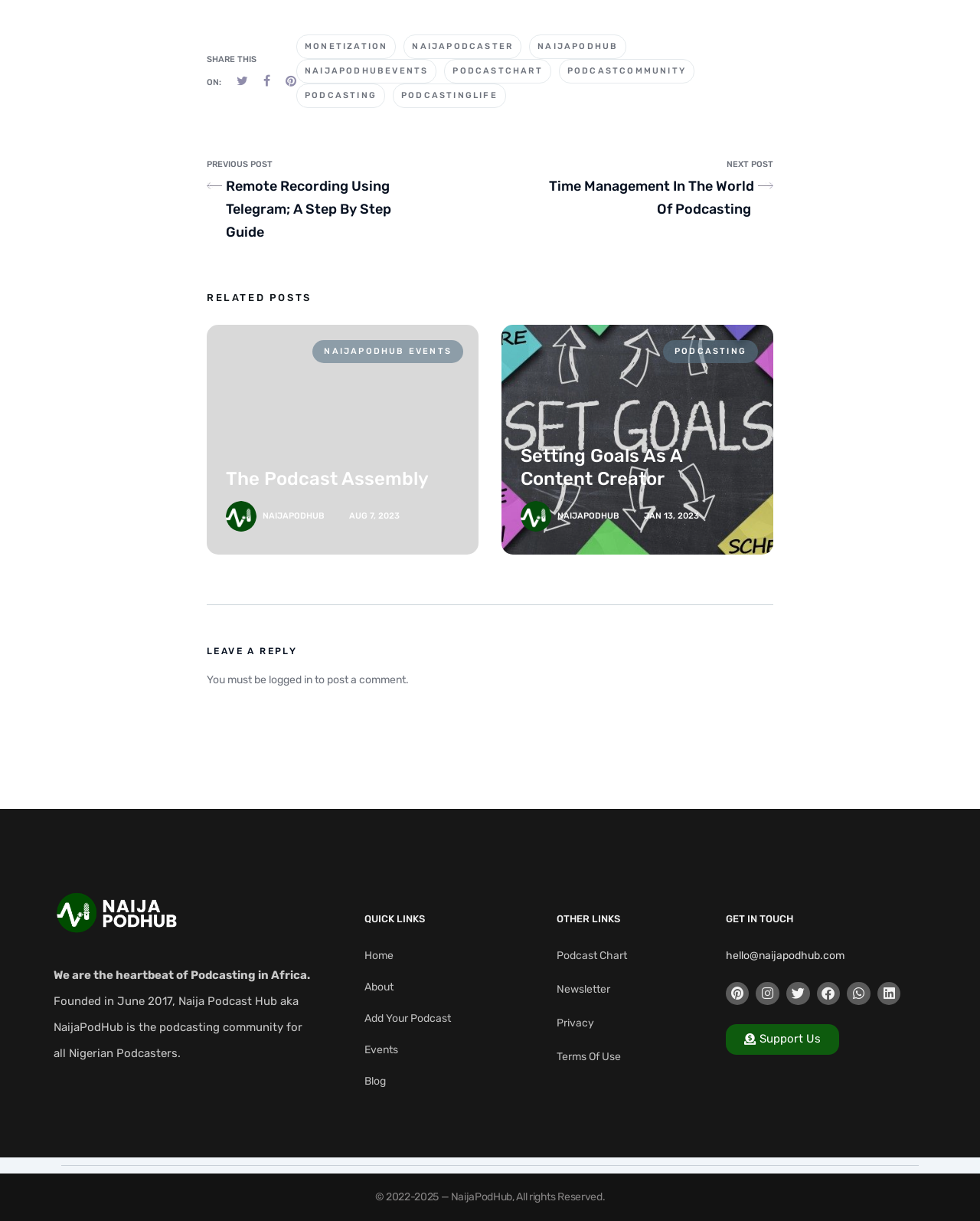Indicate the bounding box coordinates of the element that needs to be clicked to satisfy the following instruction: "Leave a reply". The coordinates should be four float numbers between 0 and 1, i.e., [left, top, right, bottom].

[0.211, 0.527, 0.789, 0.539]